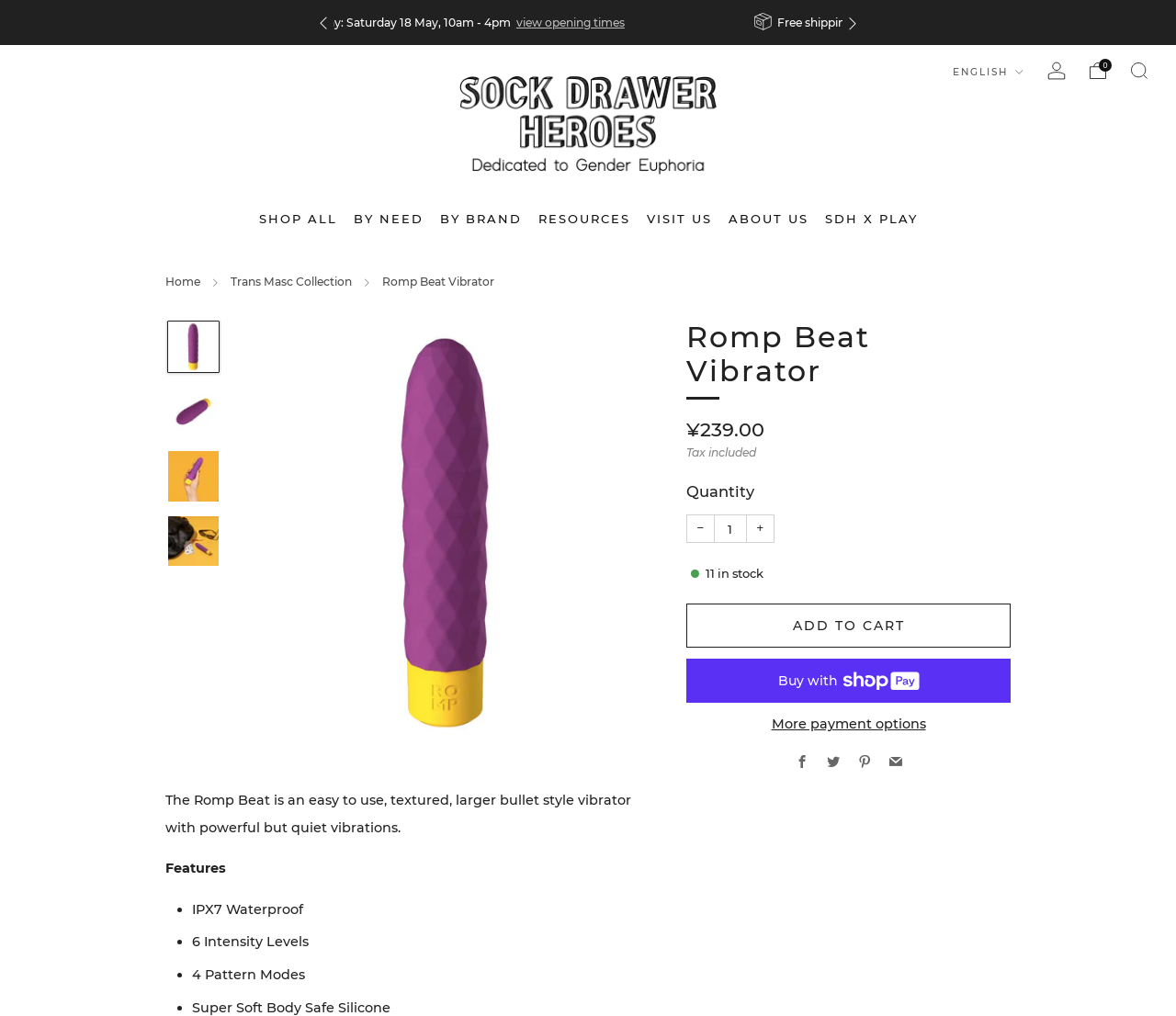Please specify the bounding box coordinates of the clickable region to carry out the following instruction: "Click the 'Previous' button". The coordinates should be four float numbers between 0 and 1, in the format [left, top, right, bottom].

[0.265, 0.01, 0.285, 0.034]